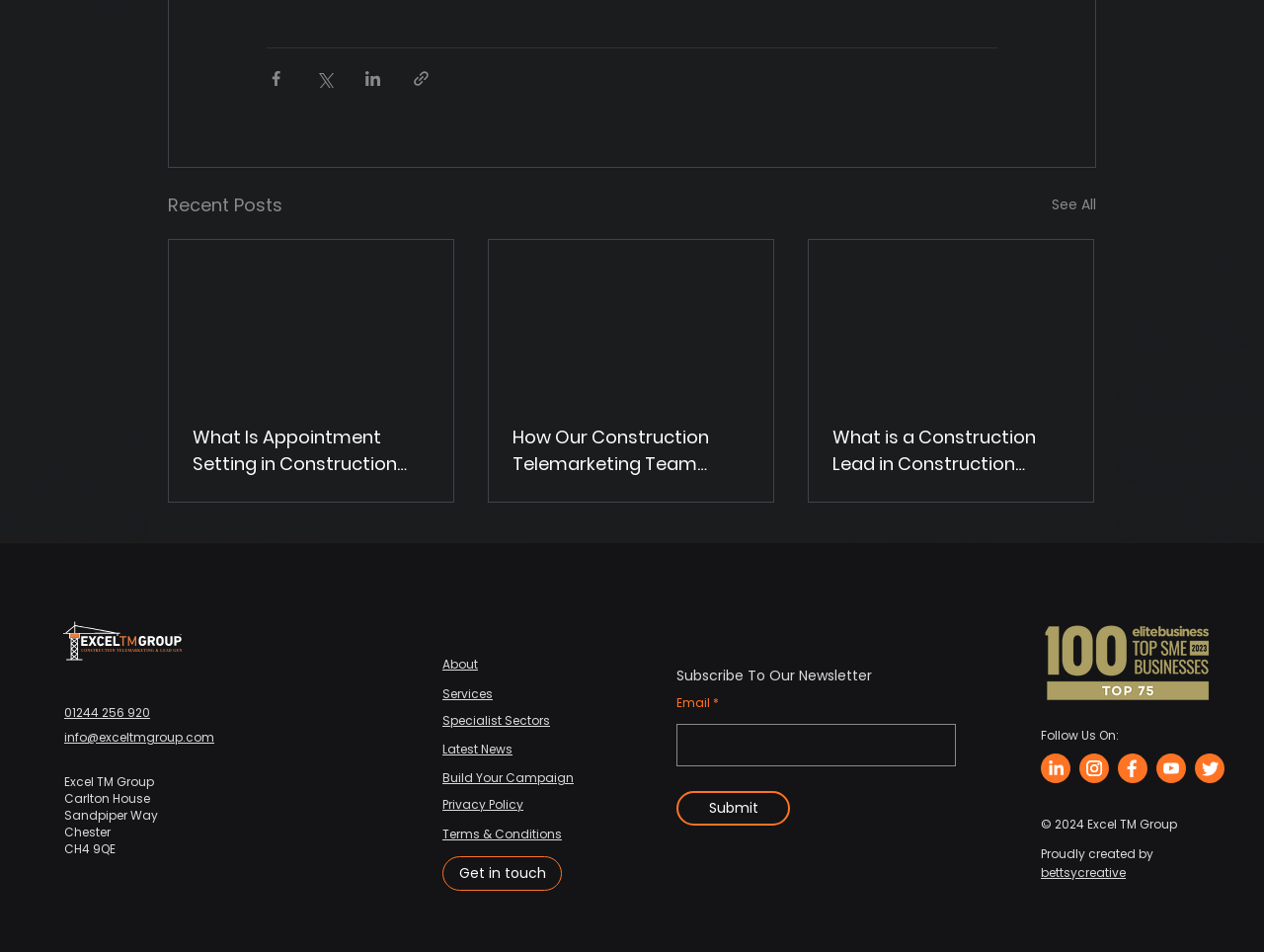Determine the bounding box coordinates of the clickable region to follow the instruction: "Go to homepage".

None